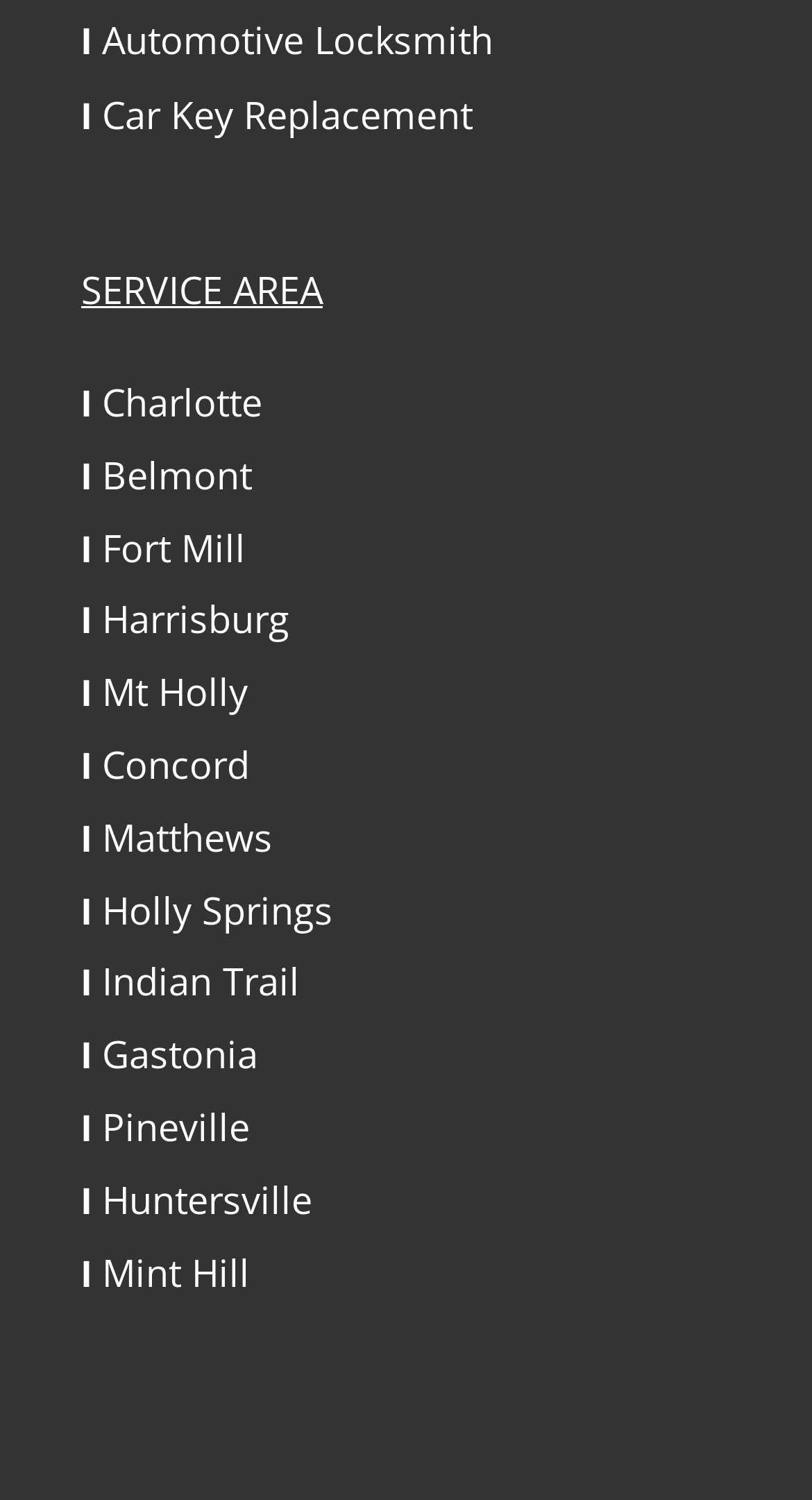Identify the bounding box coordinates necessary to click and complete the given instruction: "Go to Concord".

[0.1, 0.493, 0.308, 0.526]